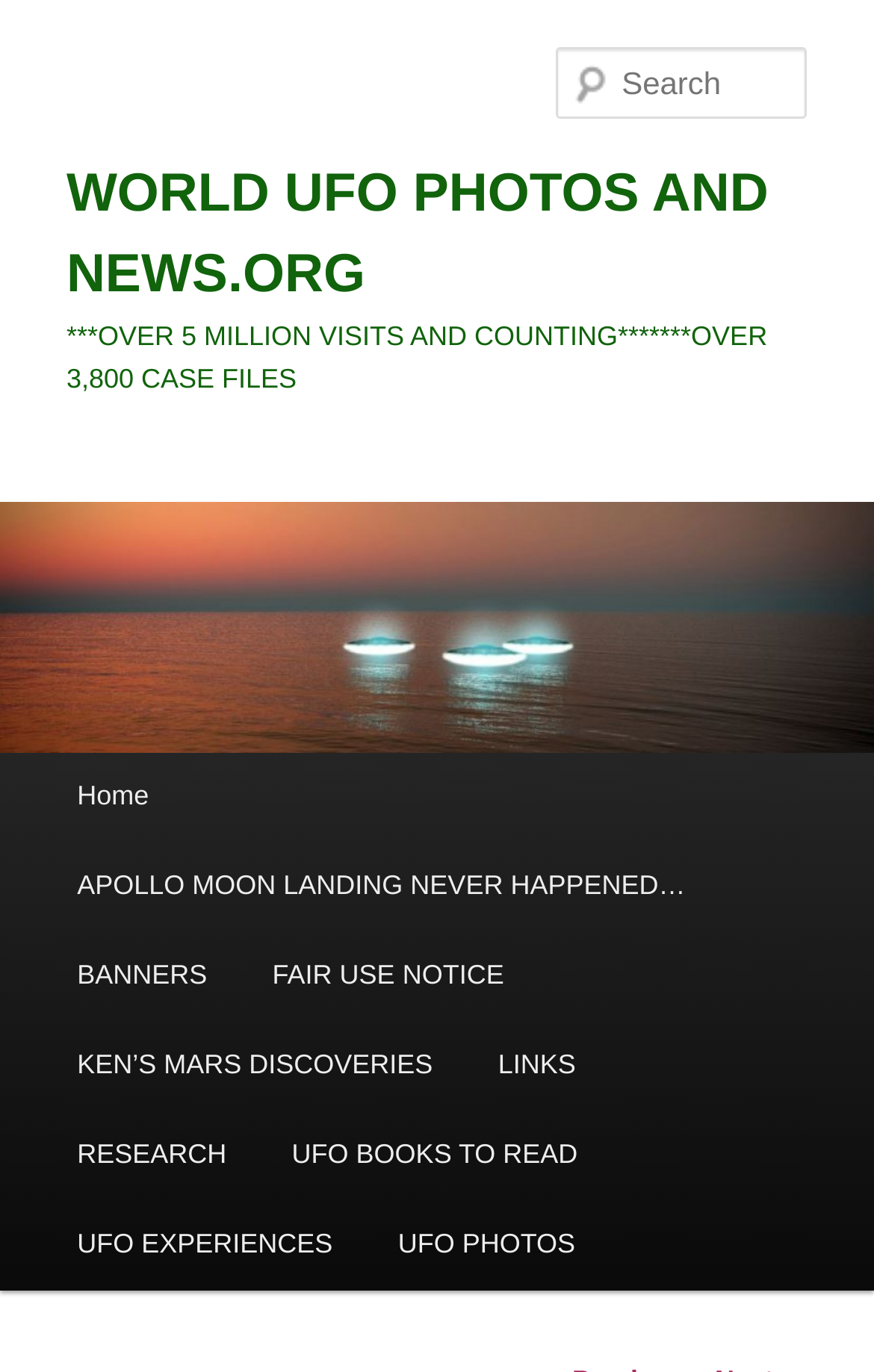Locate the bounding box of the UI element with the following description: "APOLLO MOON LANDING NEVER HAPPENED…".

[0.051, 0.614, 0.821, 0.68]